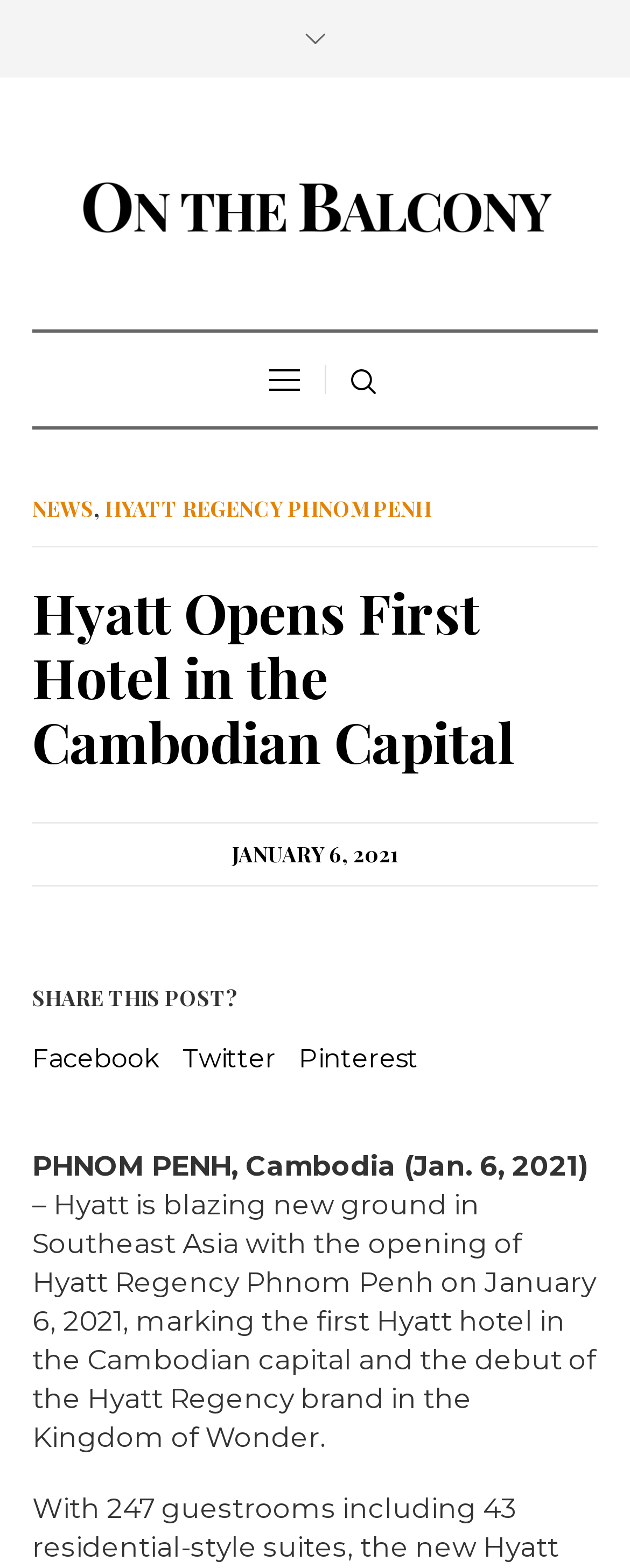How many social media platforms are provided for sharing the post?
Craft a detailed and extensive response to the question.

I found the answer by looking at the links 'Facebook', 'Twitter', and 'Pinterest' which are likely to be the social media platforms provided for sharing the post.